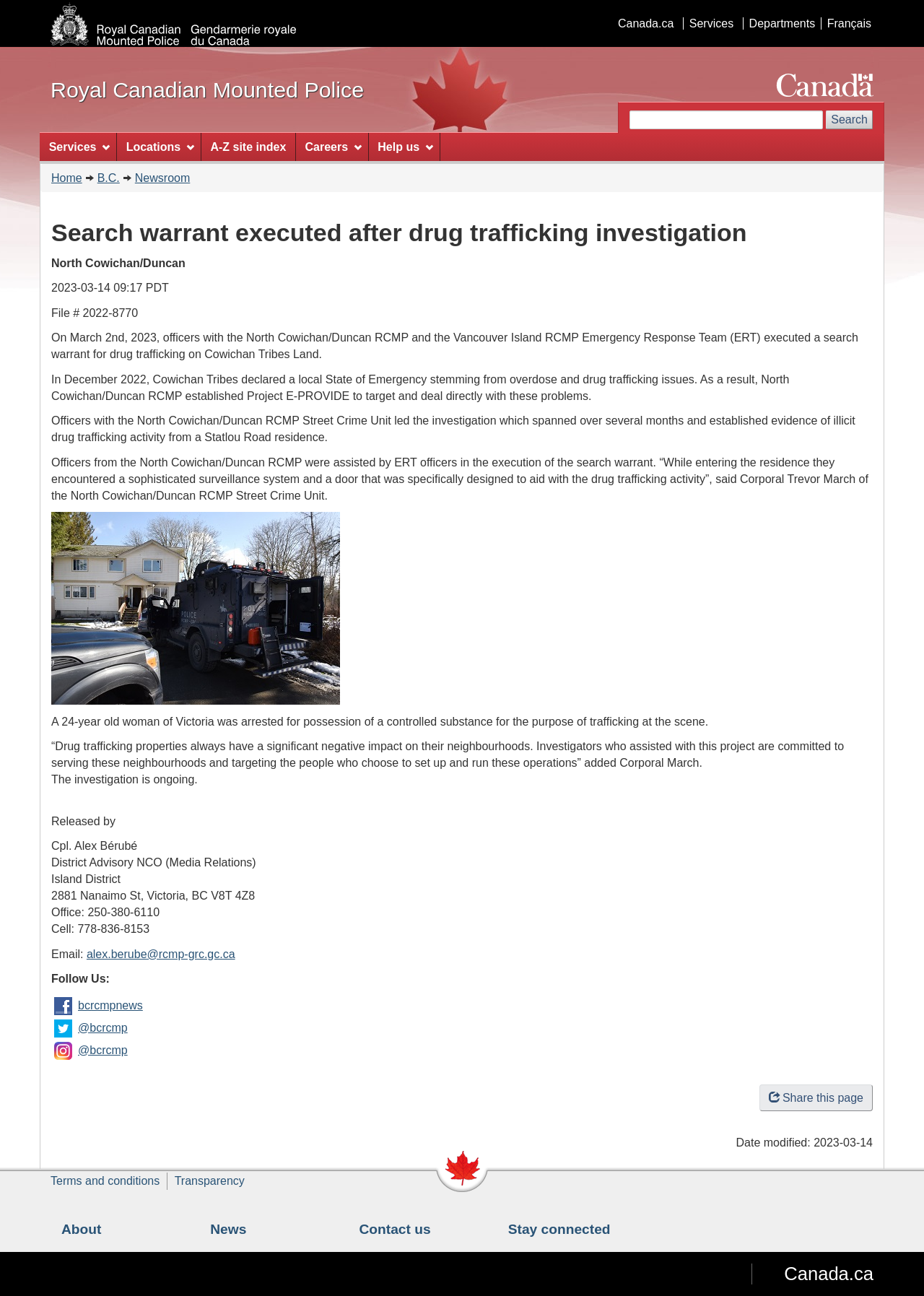Please specify the bounding box coordinates of the region to click in order to perform the following instruction: "Go to Canada.ca".

[0.662, 0.013, 0.735, 0.023]